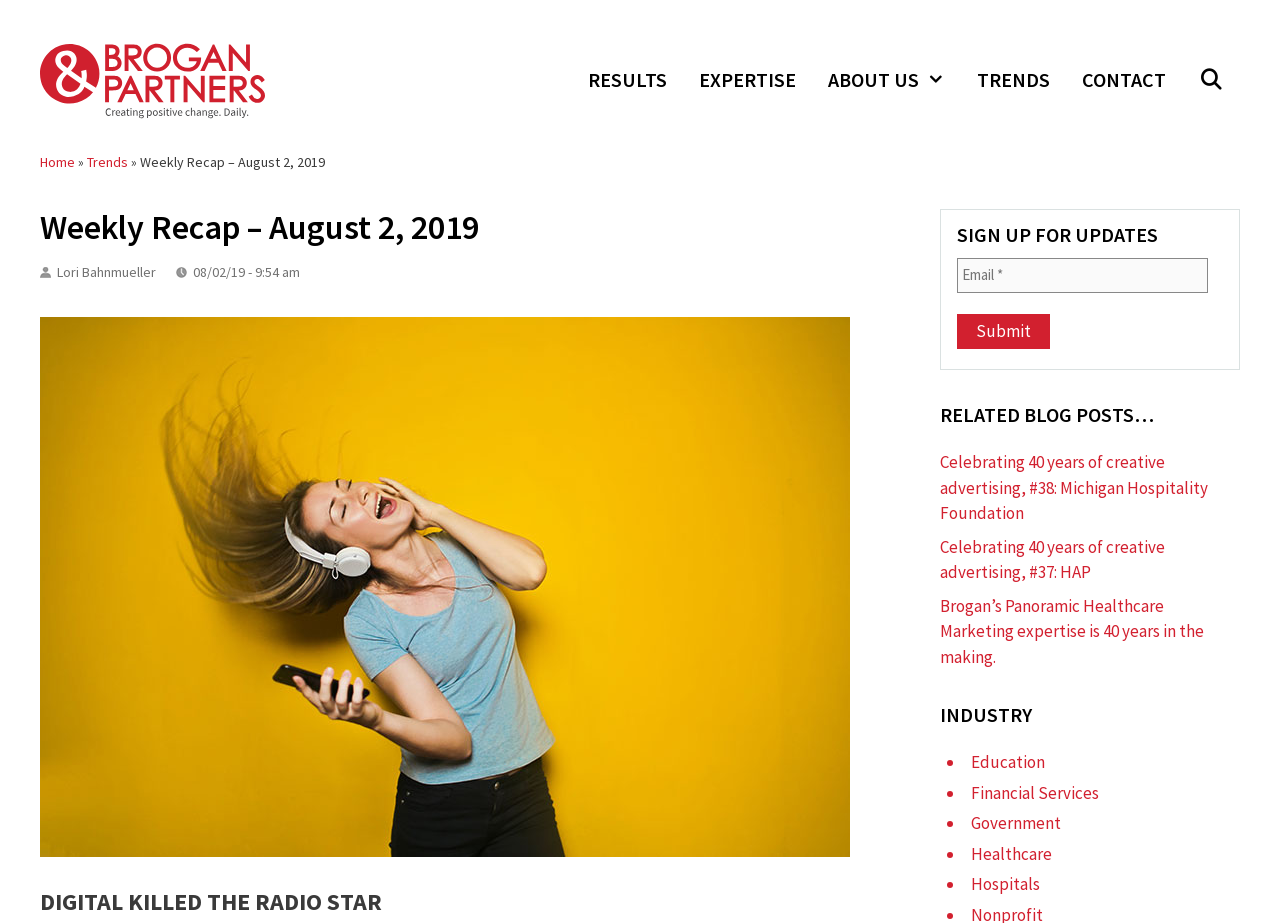Identify the bounding box coordinates of the region that should be clicked to execute the following instruction: "Check out a kit".

None